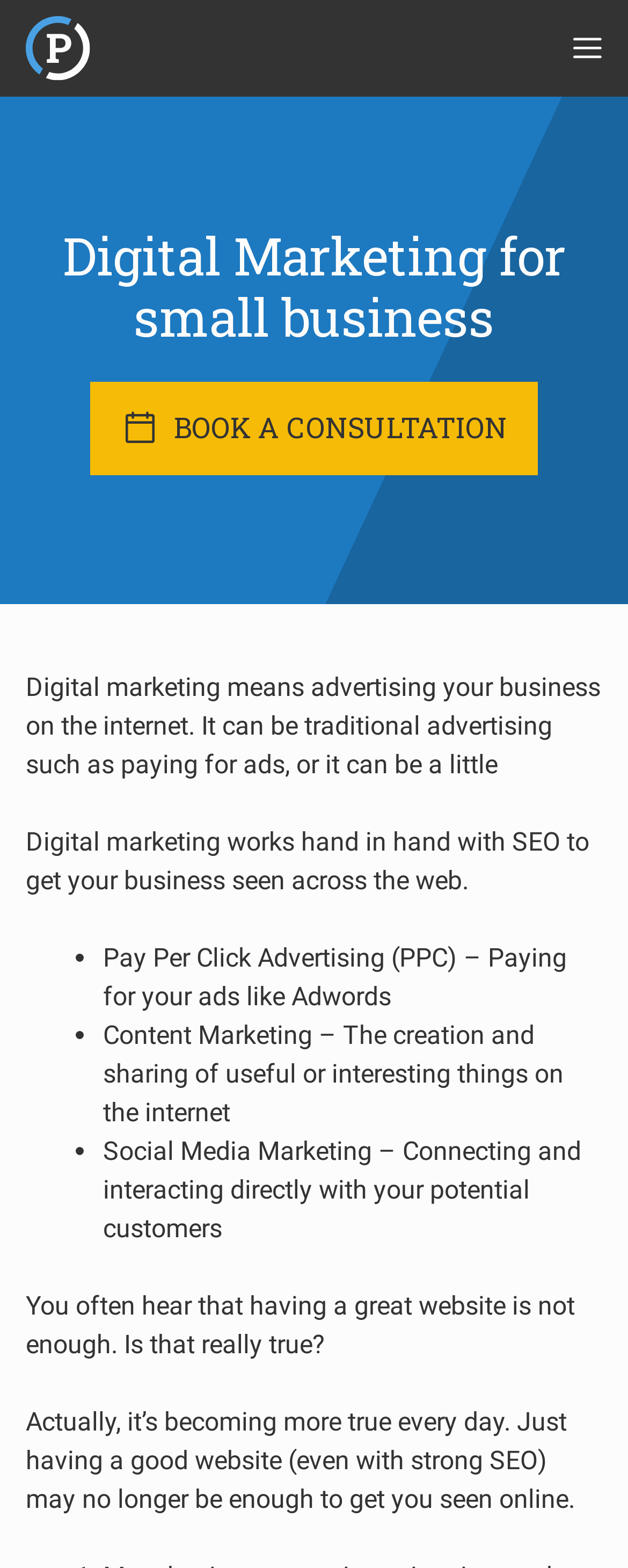Identify the bounding box for the described UI element. Provide the coordinates in (top-left x, top-left y, bottom-right x, bottom-right y) format with values ranging from 0 to 1: title="Proton Creative"

[0.041, 0.0, 0.144, 0.062]